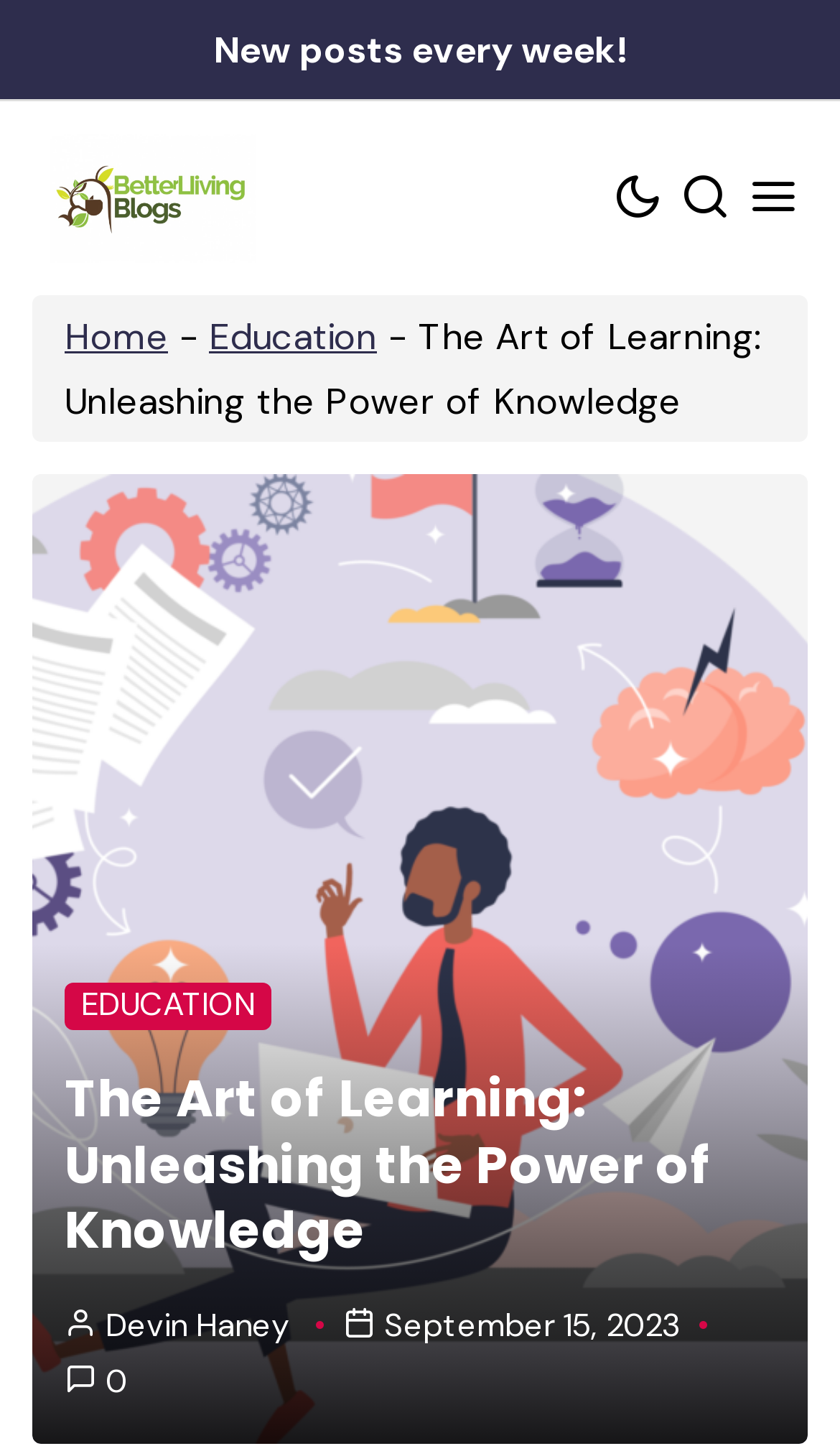Provide an in-depth caption for the webpage.

The webpage is about "The Art of Learning: Unleashing the Power of Knowledge" and is part of the "betterlivingblogs" website. At the top, there is a notification that says "New posts every week!". Below this, there is a horizontal navigation bar with links to "Home", "Education", and a breadcrumbs trail showing the current page's location. 

To the left of the navigation bar, there is a "Home Link" with a "Better Living Blogs" logo next to it. On the right side, there are three links: "Color scheme toggler", "Search toggler", and "Mobile Menu Trigger". 

Below the navigation bar, there is a large image that spans the width of the page, titled "The Art of Learning". 

Underneath the image, there is a heading that repeats the title "The Art of Learning: Unleashing the Power of Knowledge". Below this, there is a link to "EDUCATION" and then a link to an article or post by "Devin Haney" with a date "September 15, 2023". 

At the very bottom of the page, there is a small text that says "0", likely indicating the number of comments or likes.